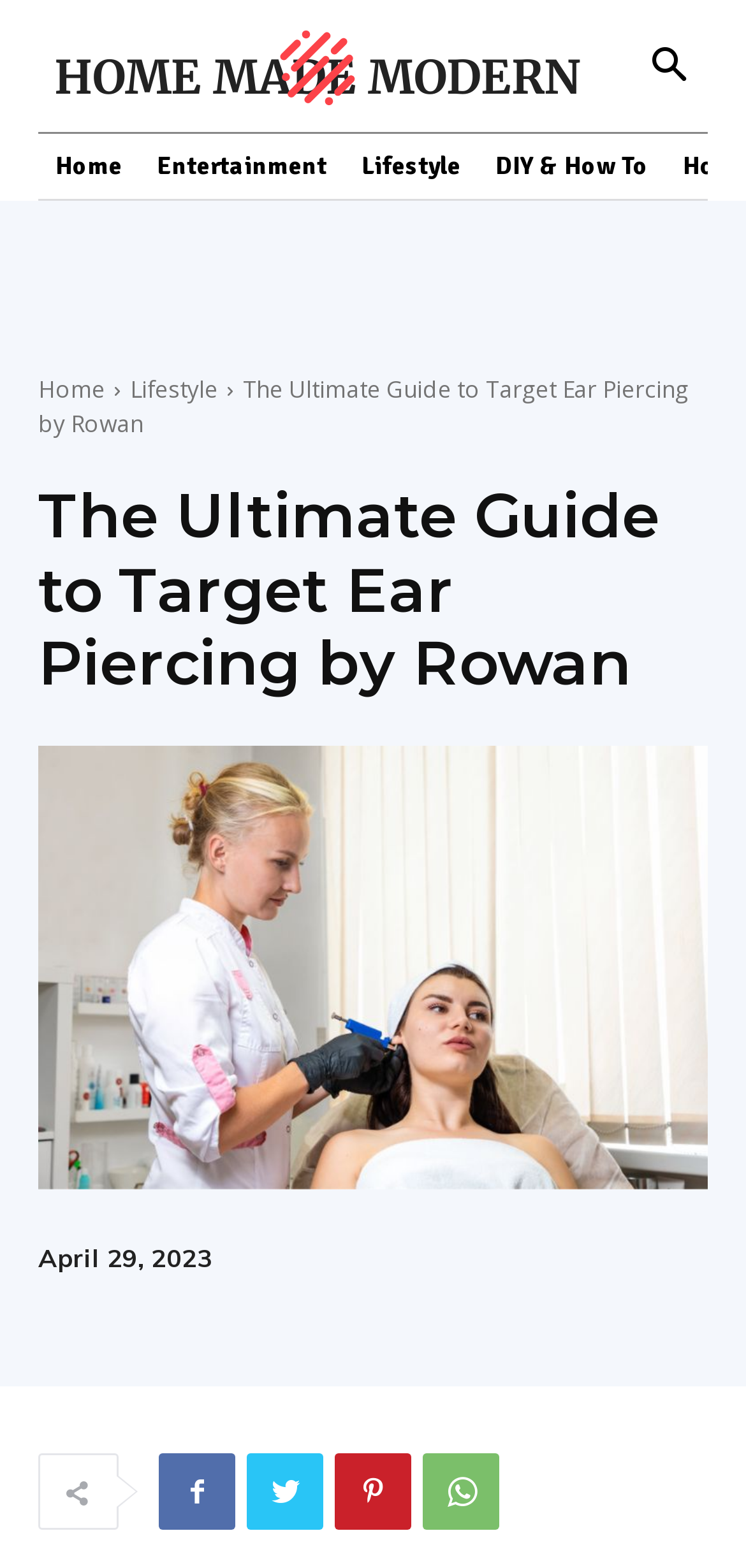Extract the main title from the webpage.

The Ultimate Guide to Target Ear Piercing by Rowan